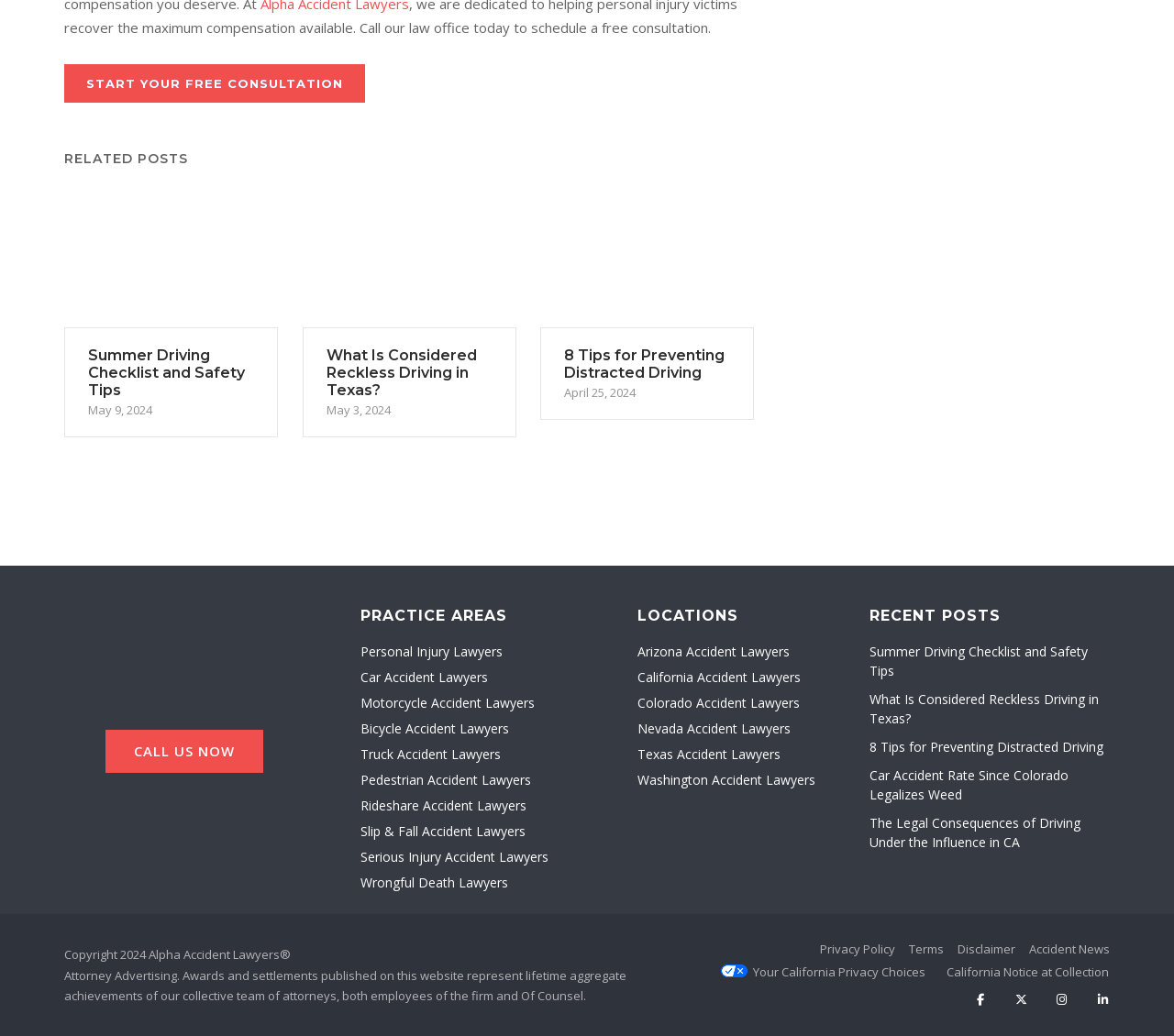Please locate the bounding box coordinates of the element that needs to be clicked to achieve the following instruction: "Read summer driving safety tips". The coordinates should be four float numbers between 0 and 1, i.e., [left, top, right, bottom].

[0.055, 0.179, 0.237, 0.422]